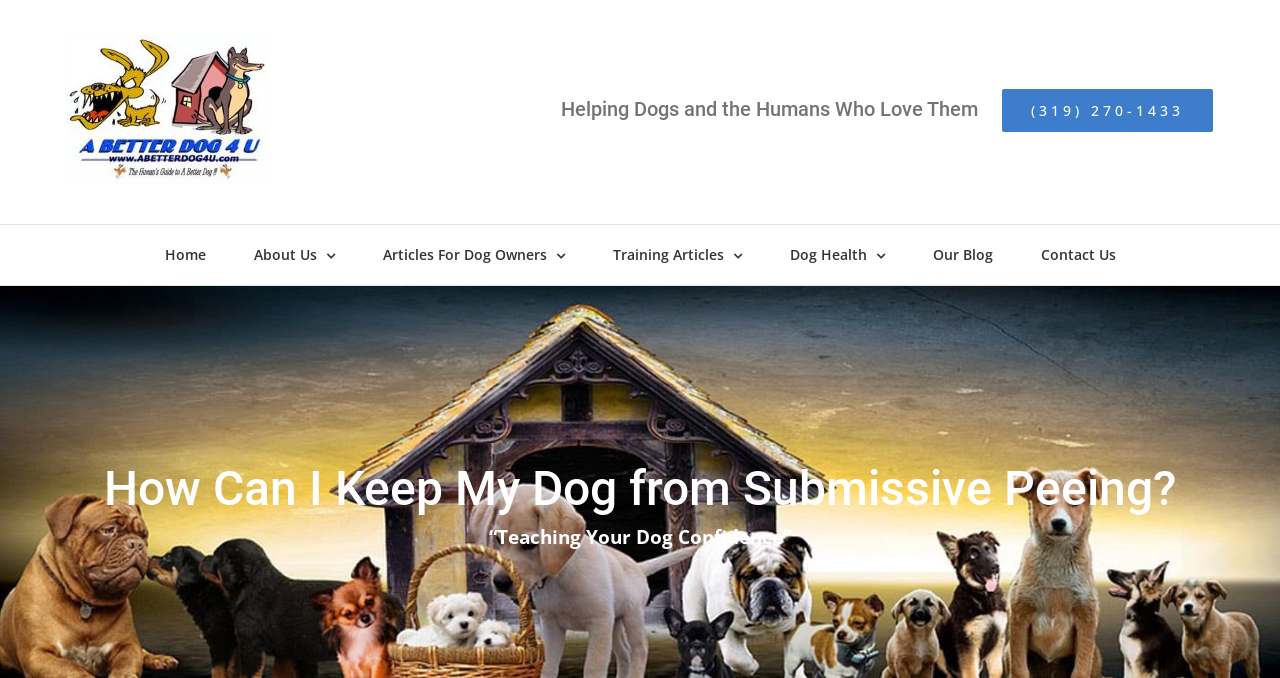Find the bounding box coordinates of the area that needs to be clicked in order to achieve the following instruction: "Call the phone number". The coordinates should be specified as four float numbers between 0 and 1, i.e., [left, top, right, bottom].

[0.783, 0.132, 0.948, 0.195]